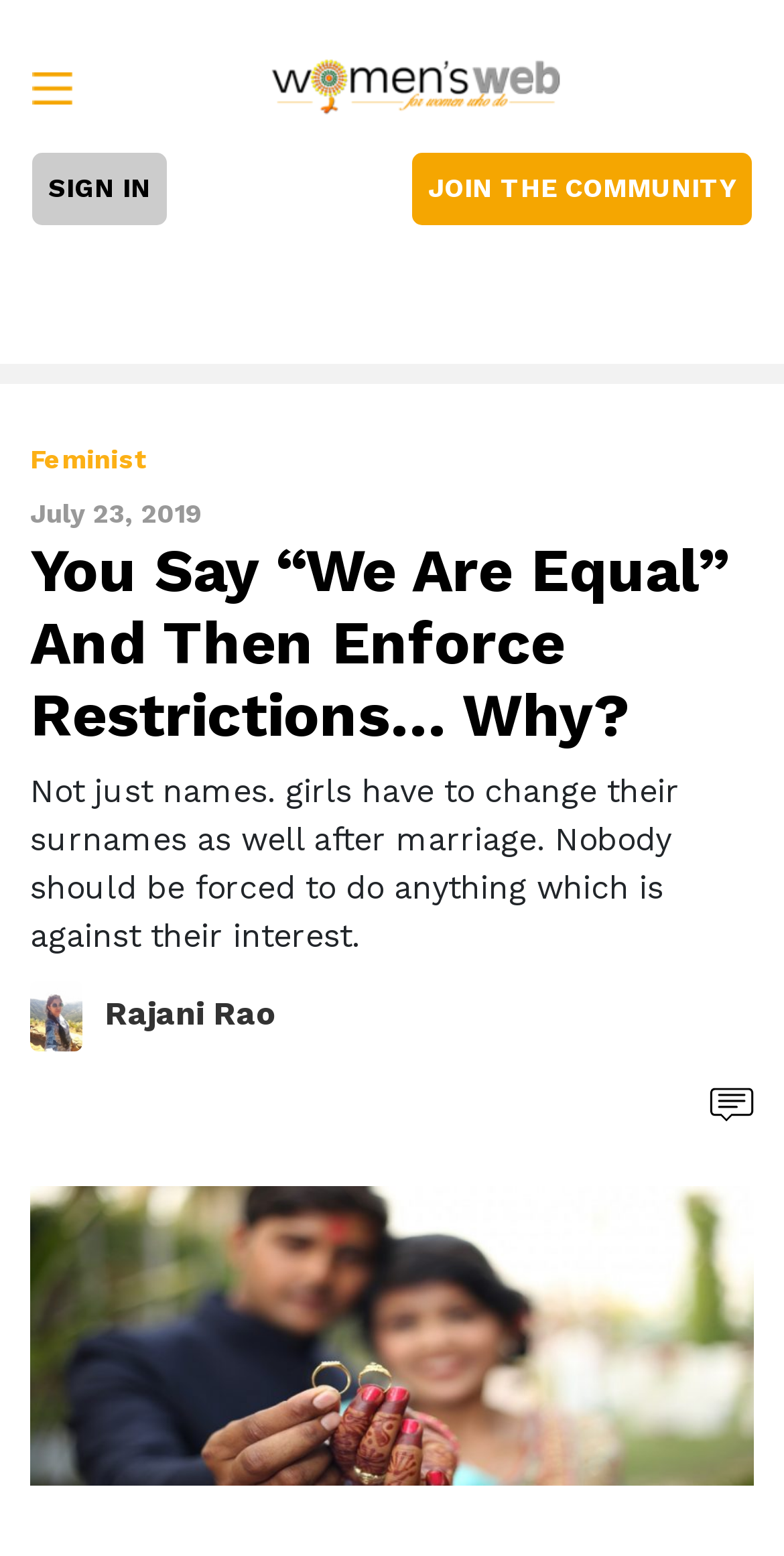Give a one-word or phrase response to the following question: What is the date of the article?

July 23, 2019